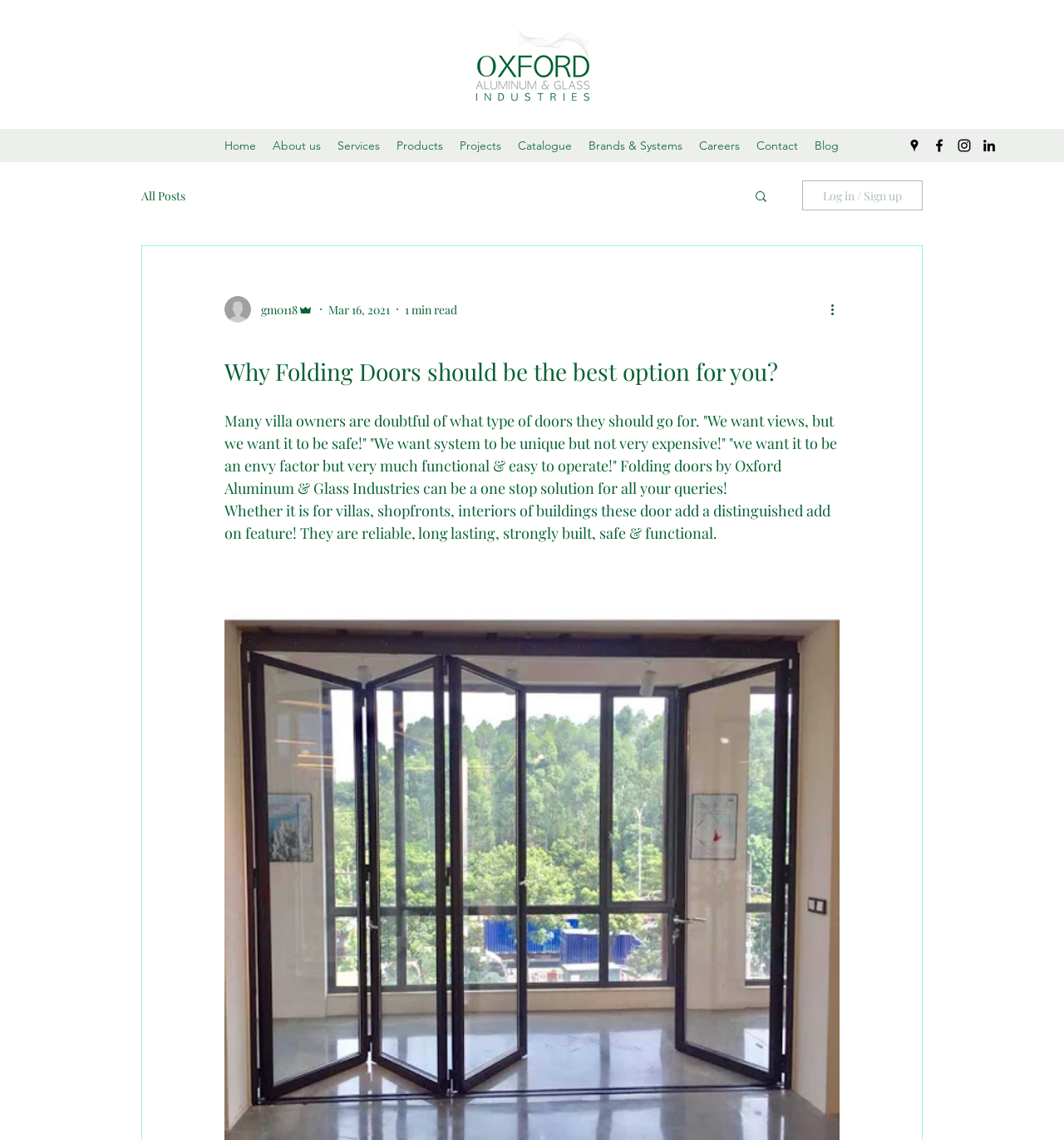Predict the bounding box of the UI element based on this description: "Products".

[0.365, 0.117, 0.425, 0.139]